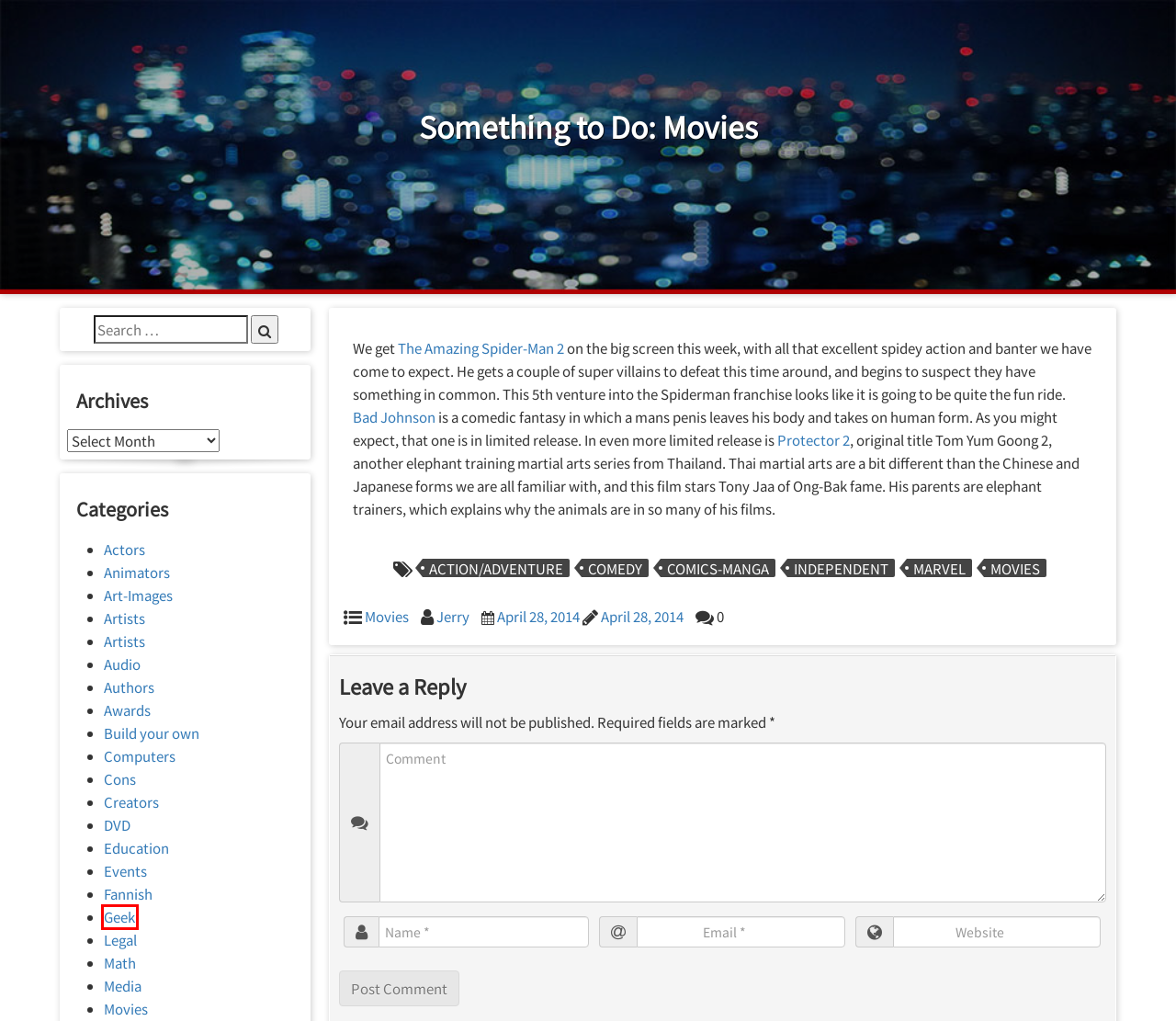You are presented with a screenshot of a webpage that includes a red bounding box around an element. Determine which webpage description best matches the page that results from clicking the element within the red bounding box. Here are the candidates:
A. Geek – Strider’s Web
B. Marvel – Strider’s Web
C. Build your own – Strider’s Web
D. Cons – Strider’s Web
E. comics-manga – Strider’s Web
F. Independent – Strider’s Web
G. Movies – Strider’s Web
H. Artists – Strider’s Web

A